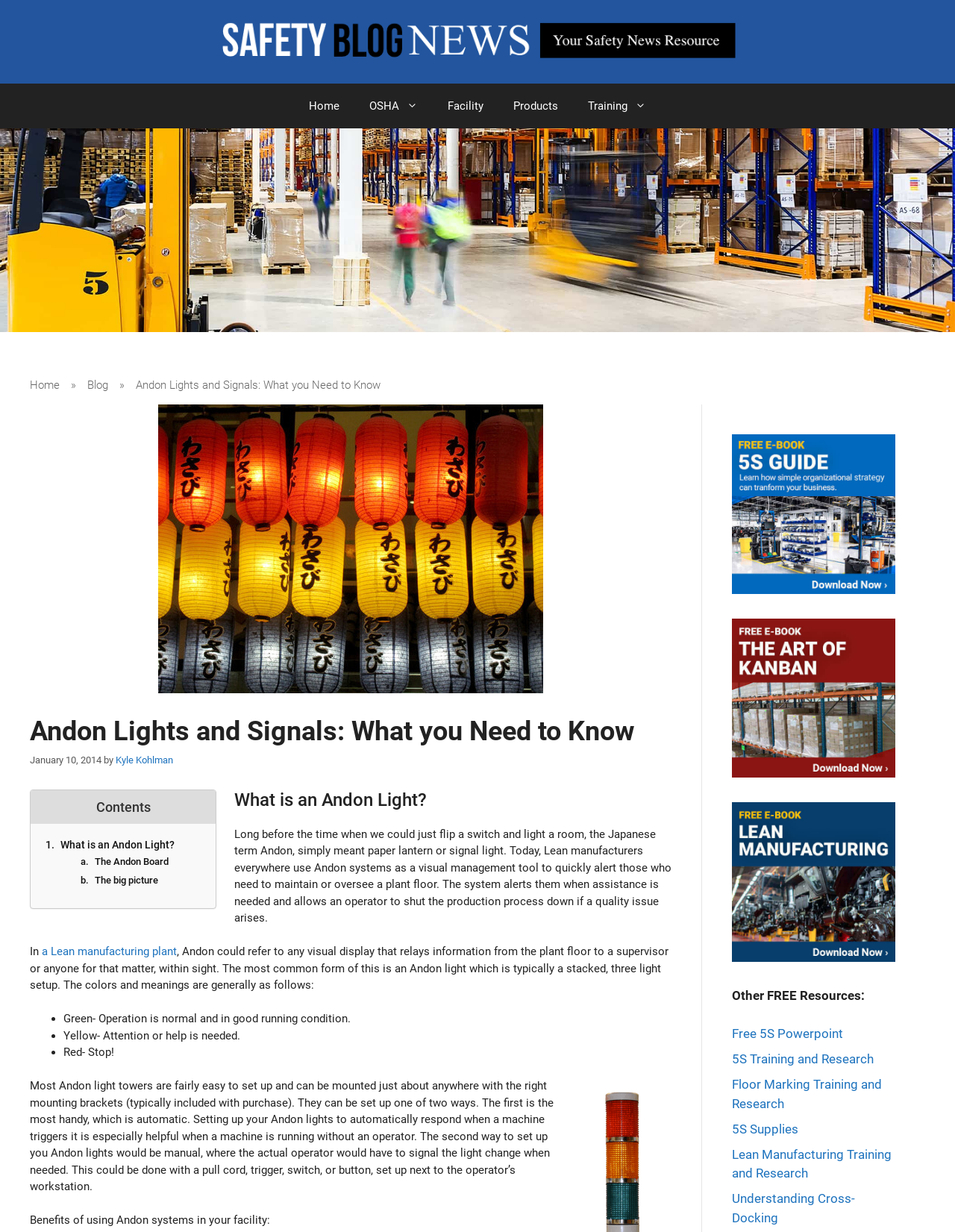What is the color of the Andon light when operation is normal?
Using the information presented in the image, please offer a detailed response to the question.

I read the article and found the section that explains the meanings of the Andon light colors. According to the text, 'Green- Operation is normal and in good running condition'.